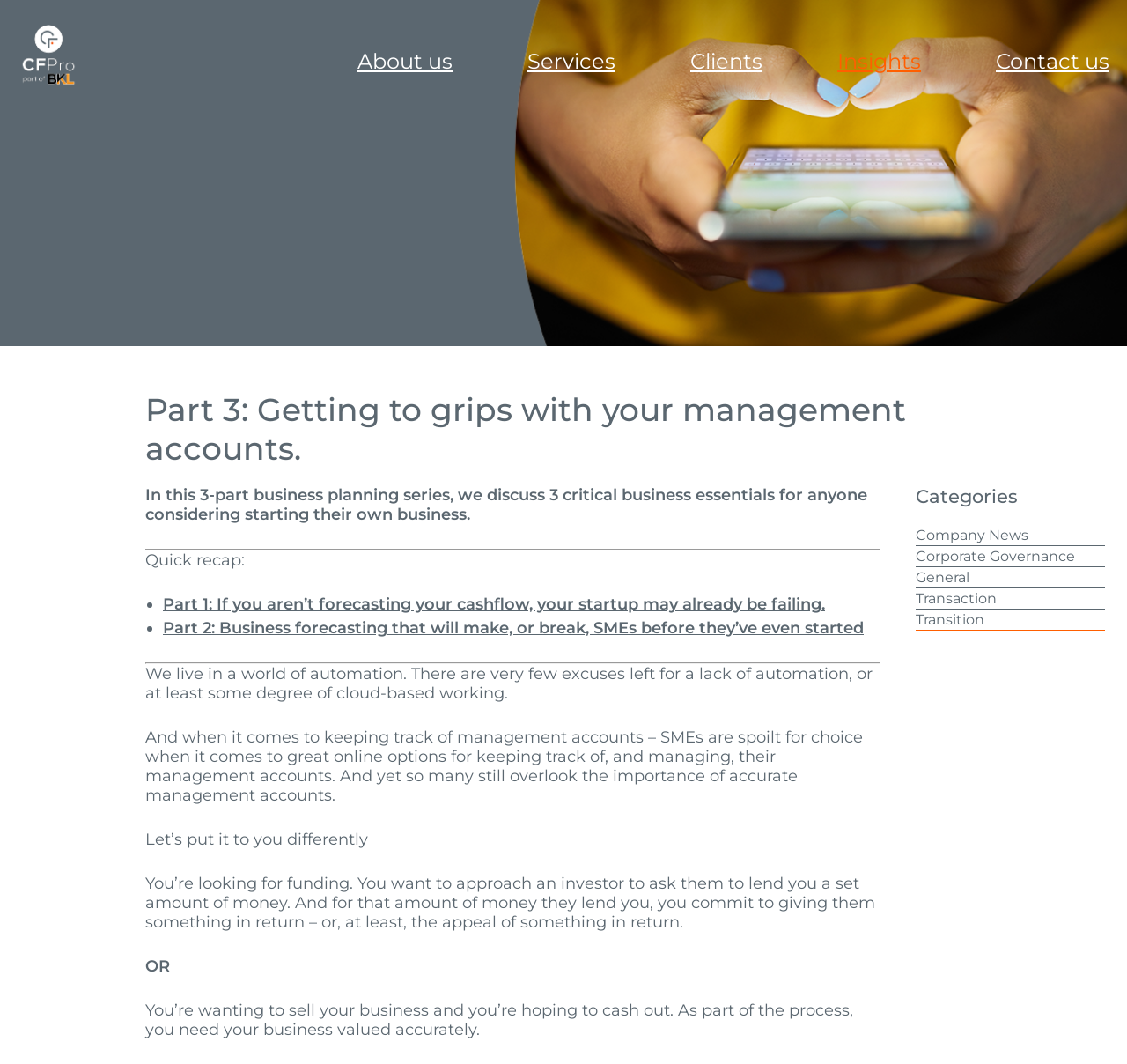Identify the bounding box coordinates of the clickable section necessary to follow the following instruction: "Go to About us". The coordinates should be presented as four float numbers from 0 to 1, i.e., [left, top, right, bottom].

[0.317, 0.046, 0.402, 0.07]